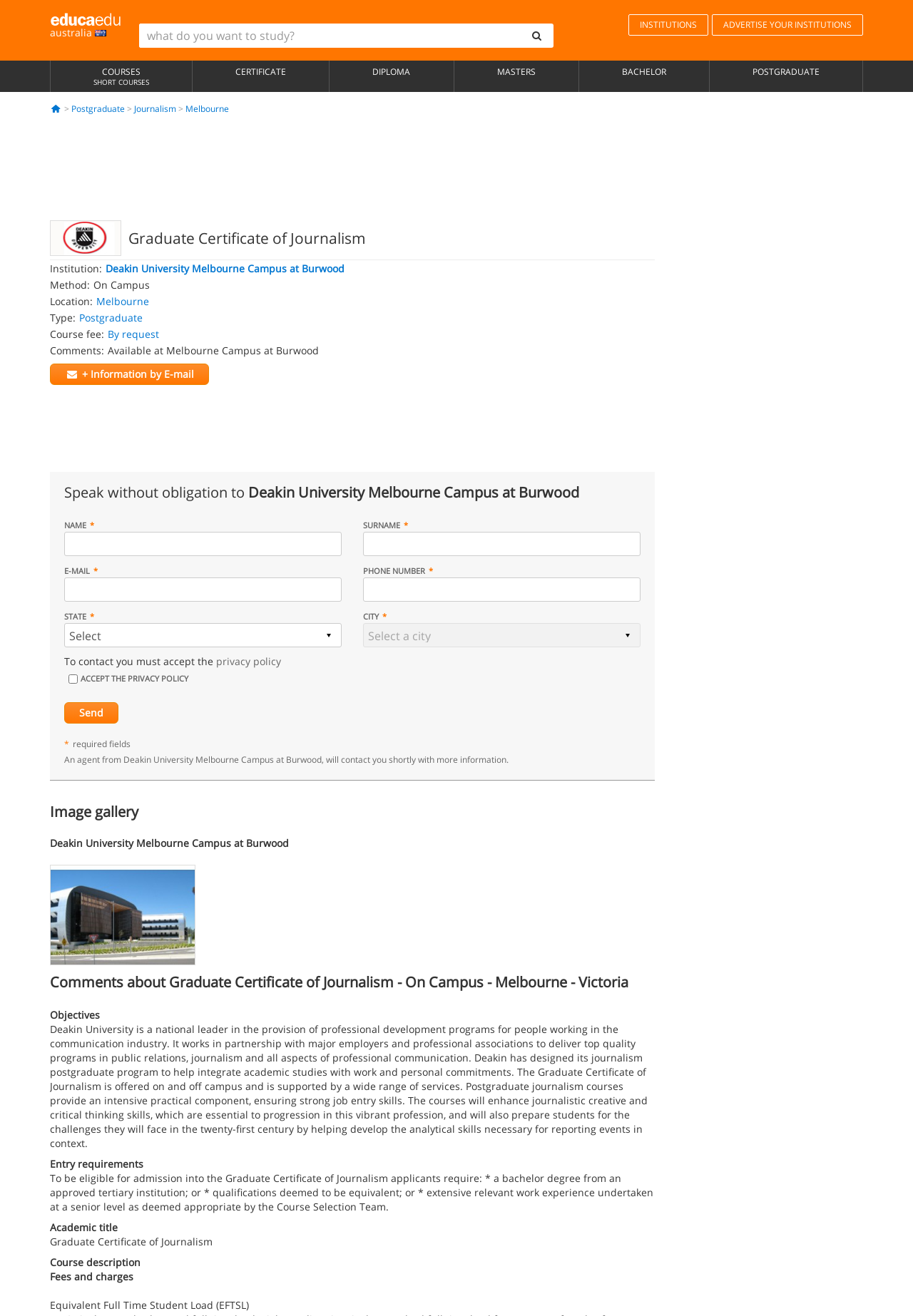Bounding box coordinates must be specified in the format (top-left x, top-left y, bottom-right x, bottom-right y). All values should be floating point numbers between 0 and 1. What are the bounding box coordinates of the UI element described as: By request

[0.118, 0.249, 0.174, 0.259]